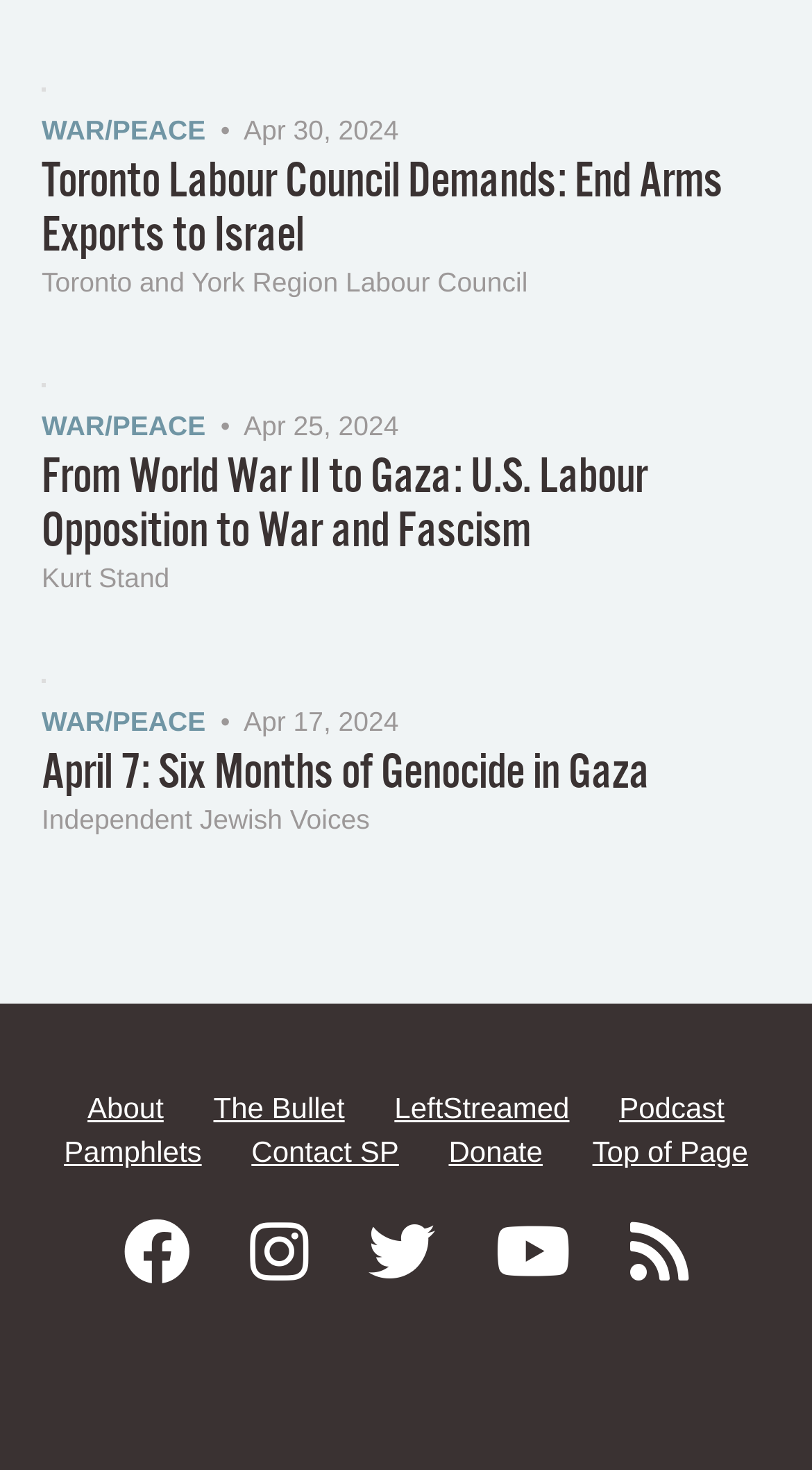Please identify the bounding box coordinates of the element I should click to complete this instruction: 'Read about Gary Russell Jr'. The coordinates should be given as four float numbers between 0 and 1, like this: [left, top, right, bottom].

None